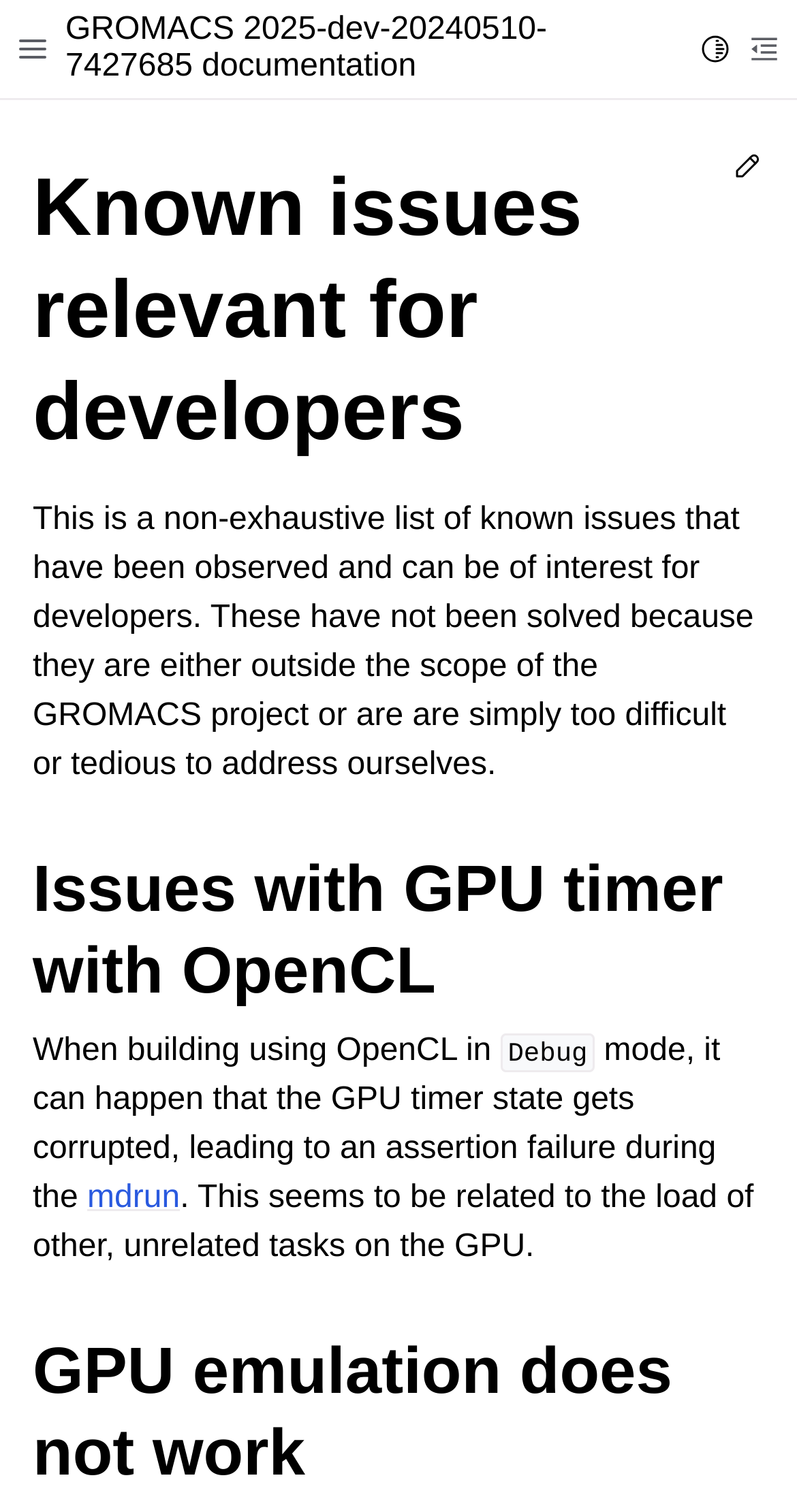Please give a succinct answer using a single word or phrase:
What is the theme toggle button for?

Light/Dark/Auto color theme